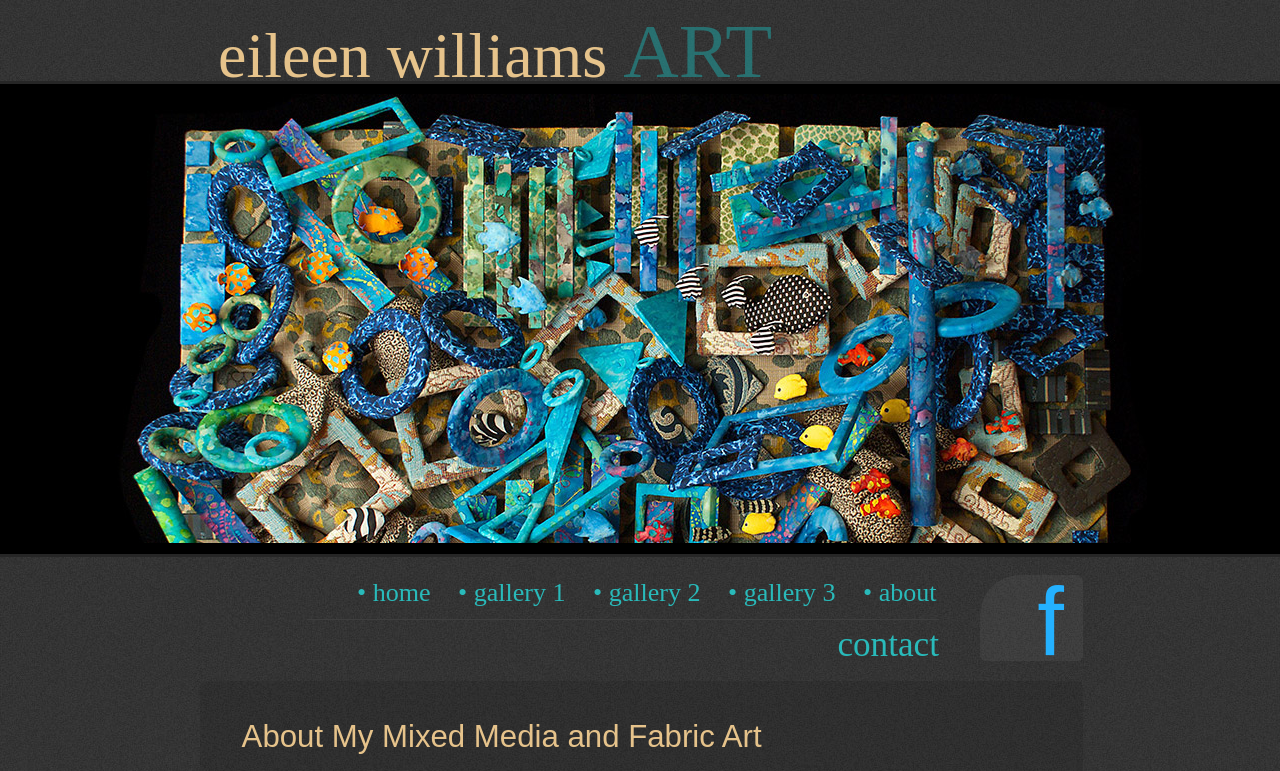Please give a succinct answer to the question in one word or phrase:
Is there a Facebook link on the page?

No